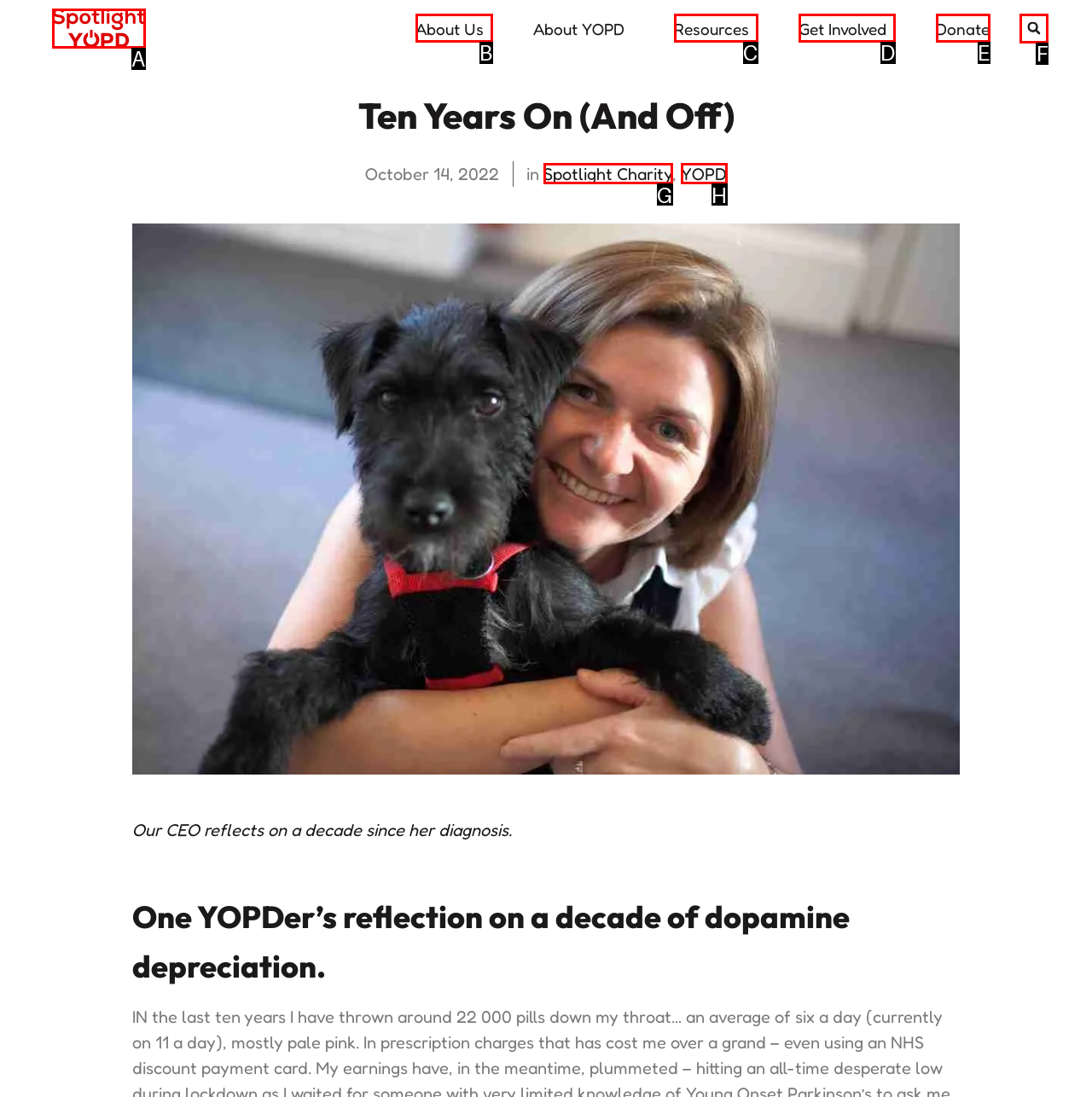Indicate which HTML element you need to click to complete the task: Search for something. Provide the letter of the selected option directly.

F